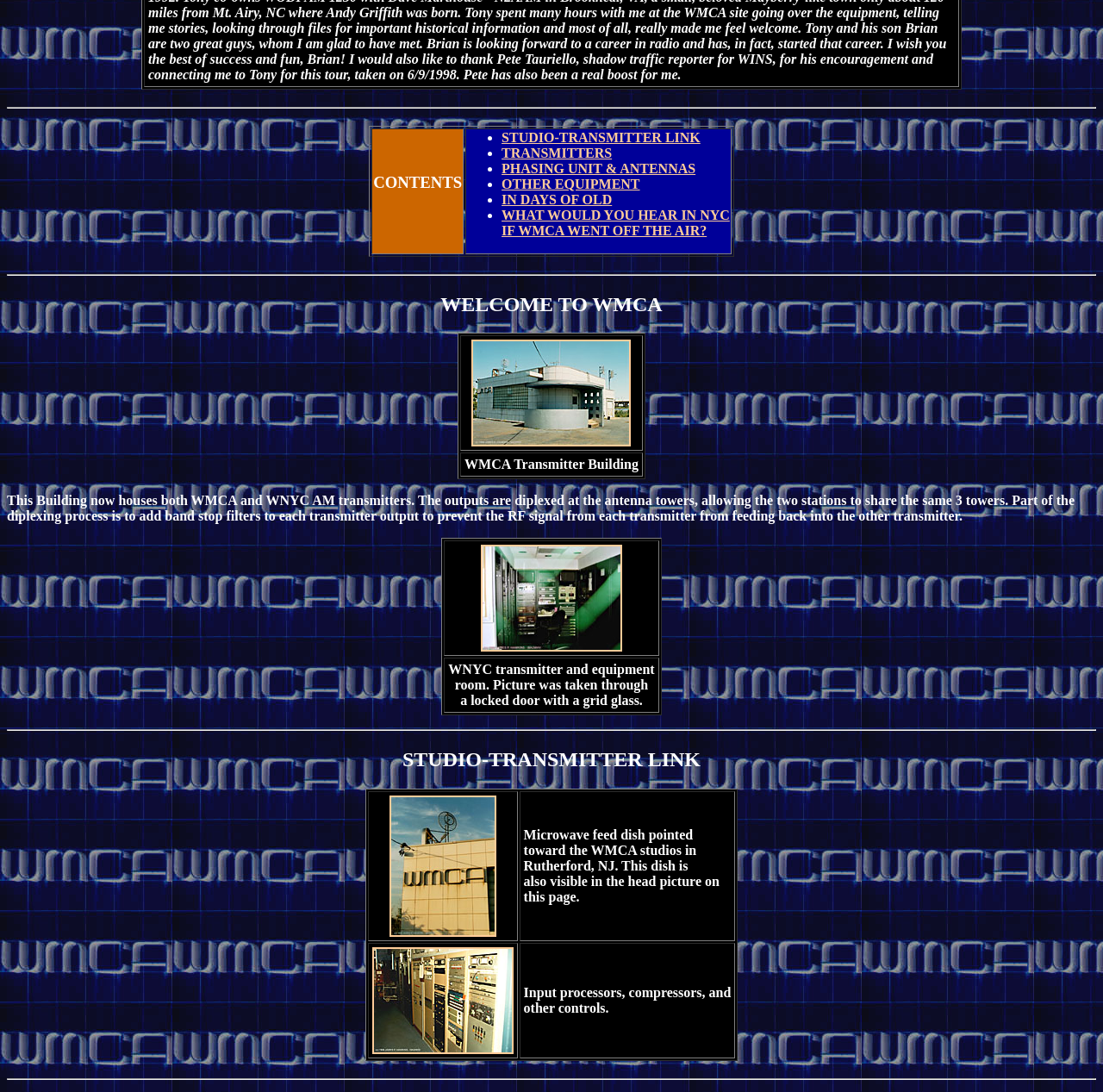Locate the bounding box of the UI element based on this description: "TRANSMITTERS". Provide four float numbers between 0 and 1 as [left, top, right, bottom].

[0.455, 0.133, 0.555, 0.147]